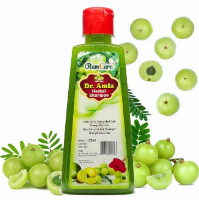Please examine the image and provide a detailed answer to the question: What is the purpose of the shampoo?

The label highlights its herbal formulation, showcasing its efficacy in promoting healthy hair, and the caption states that the shampoo is designed for nourishing and strengthening hair, drawing from traditional remedies.